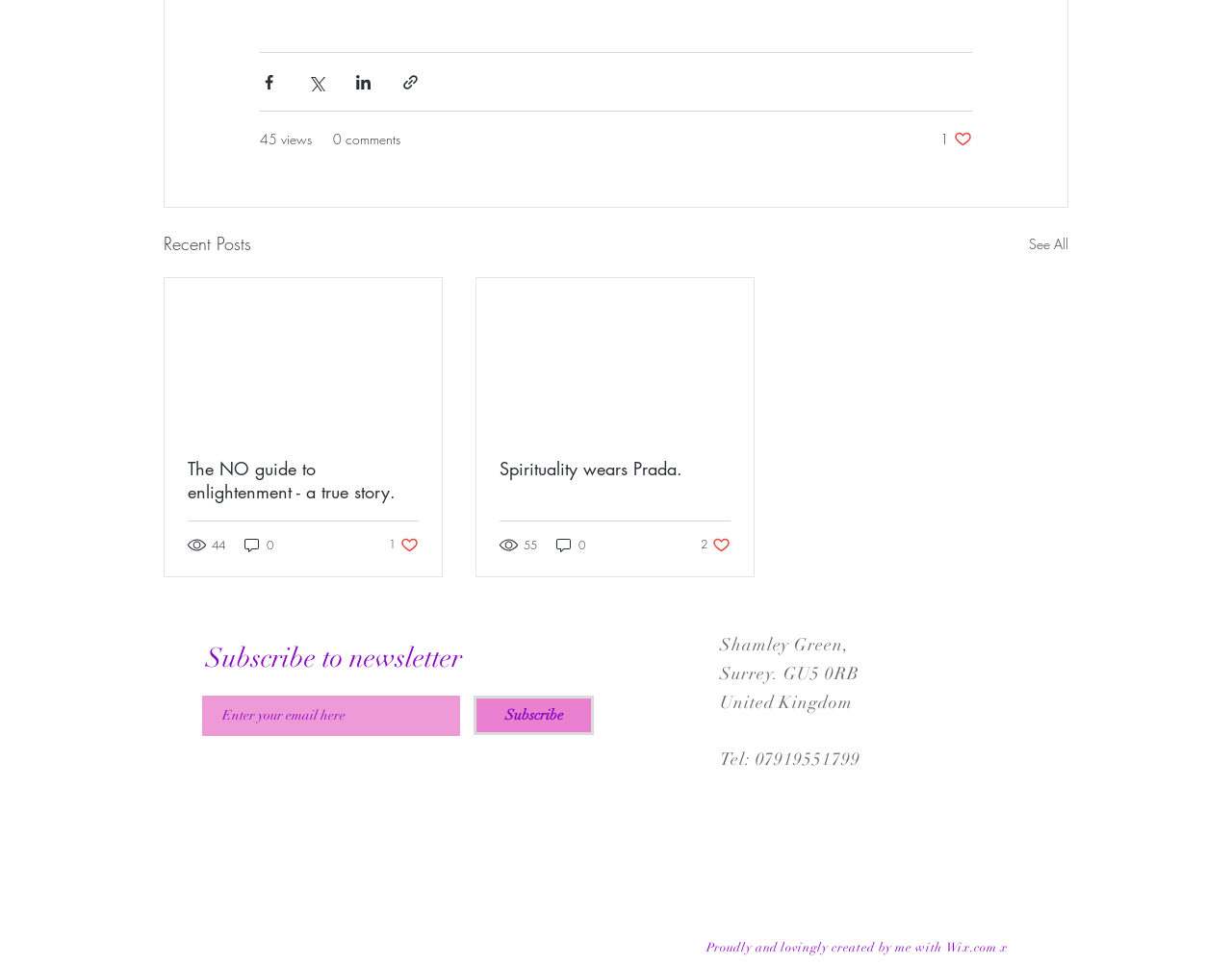Predict the bounding box of the UI element that fits this description: "See All".

[0.835, 0.238, 0.867, 0.267]